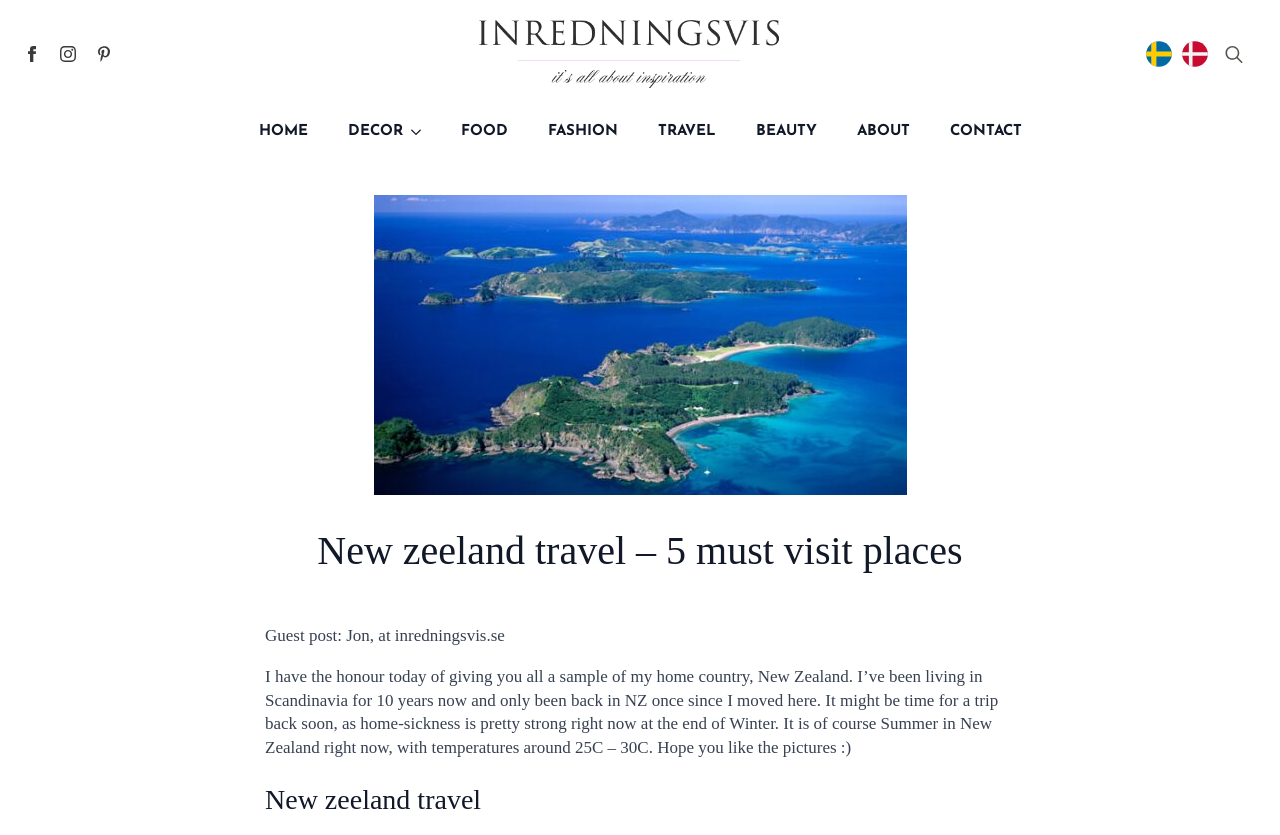Select the bounding box coordinates of the element I need to click to carry out the following instruction: "View DECOR submenu".

[0.256, 0.125, 0.314, 0.19]